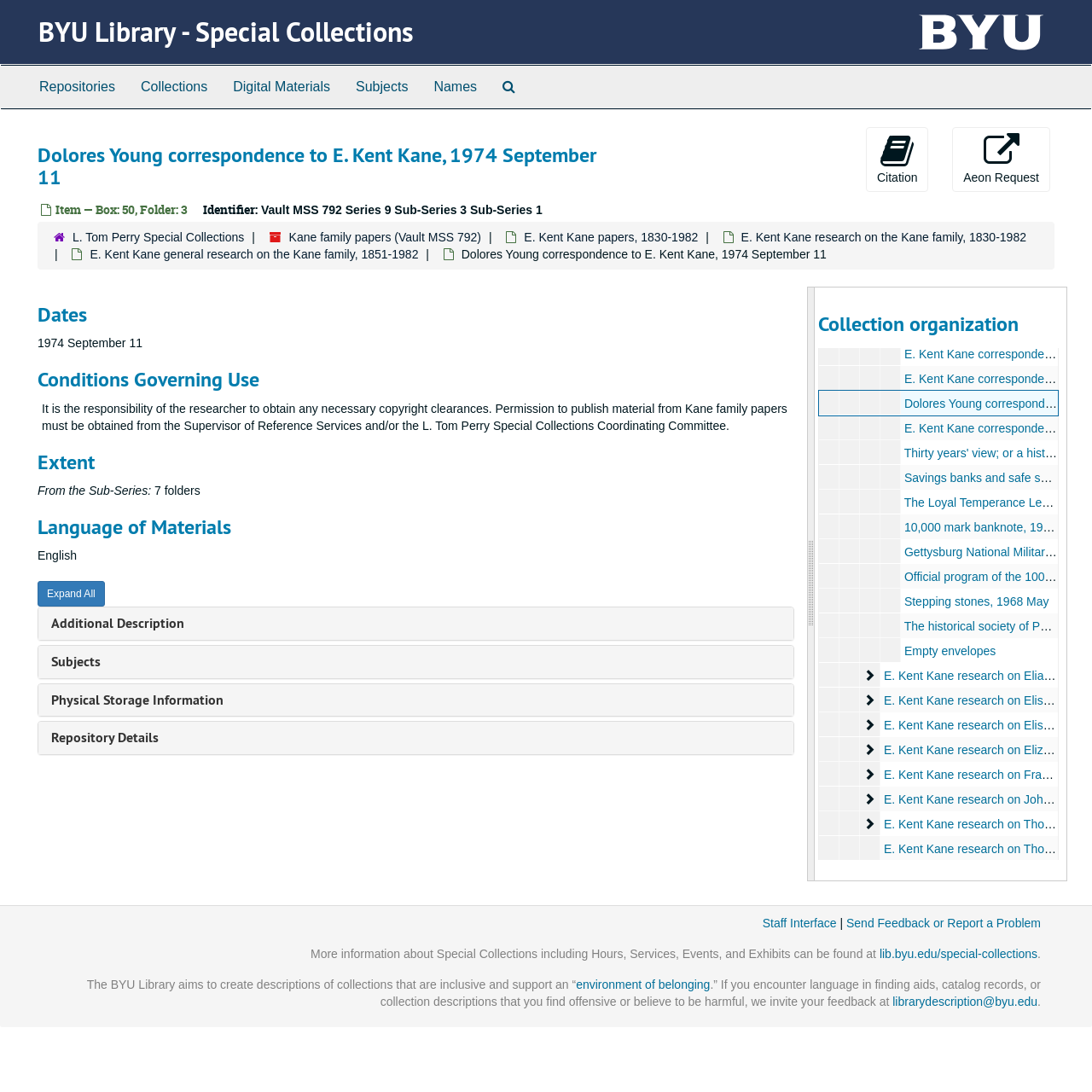Please locate and retrieve the main header text of the webpage.

BYU Library - Special Collections